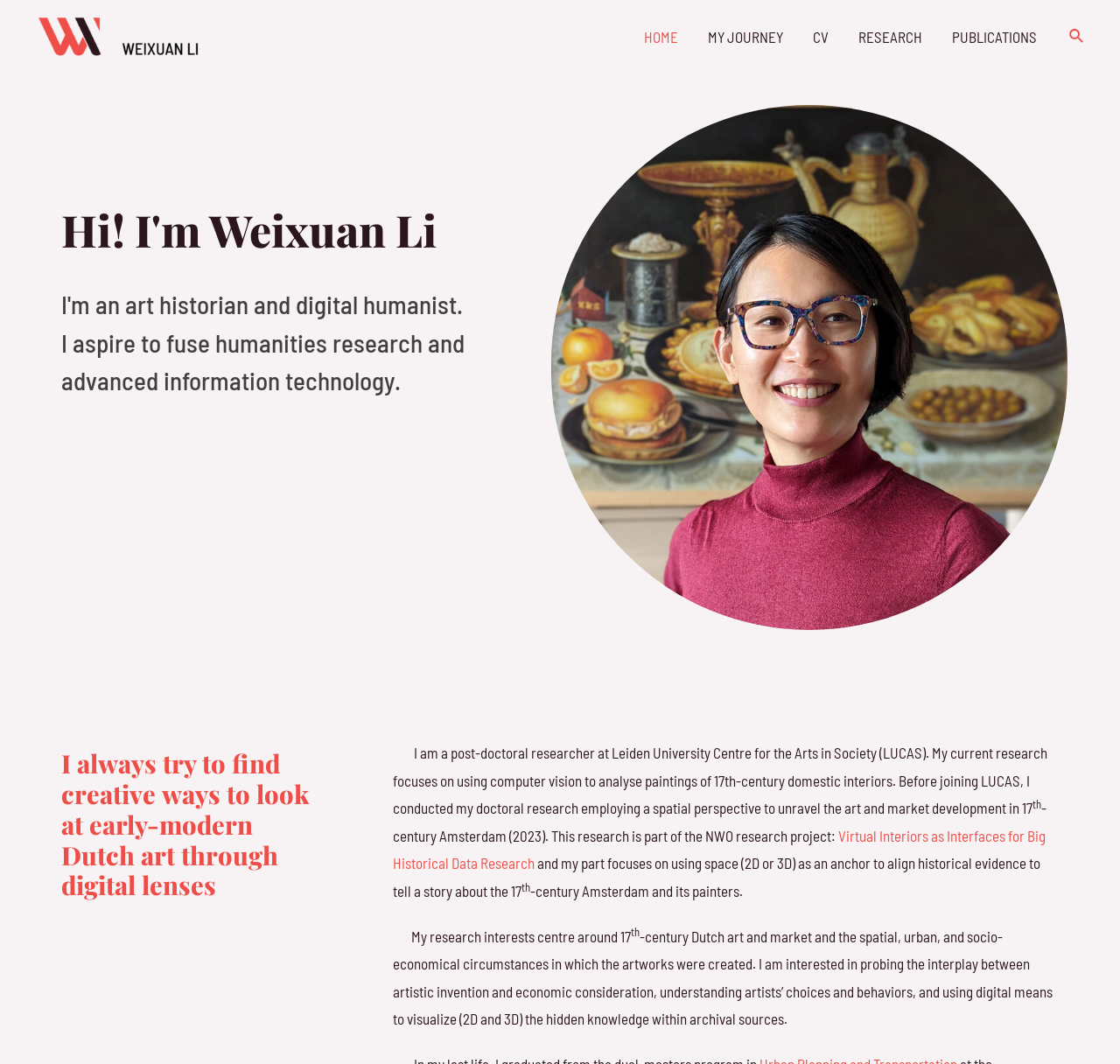Create a full and detailed caption for the entire webpage.

This webpage is a personal website of Weixuan Li, an Art Historian and Digital Humanist. At the top left corner, there is a link with the name "Weixuan Li" accompanied by an image of the same name. Below this, there is a navigation menu with five links: "HOME", "MY JOURNEY", "CV", "RESEARCH", and "PUBLICATIONS", which are evenly spaced and aligned horizontally.

On the right side of the page, near the top, there is a search icon link. Below the navigation menu, there is a heading that introduces Weixuan Li, followed by a brief description of their profession and research interests. 

The main content of the page is divided into three sections. The first section describes Weixuan Li's current research project, which involves using computer vision to analyze paintings of 17th-century domestic interiors. The second section mentions their doctoral research, which focused on the art and market development in 17th-century Amsterdam. The third section outlines their research interests, which center around 17th-century Dutch art and market, as well as the spatial, urban, and socio-economical circumstances in which the artworks were created.

Throughout the page, there are several superscript elements, which appear to be footnote markers. There are also multiple paragraphs of text, which provide more detailed information about Weixuan Li's research and interests.